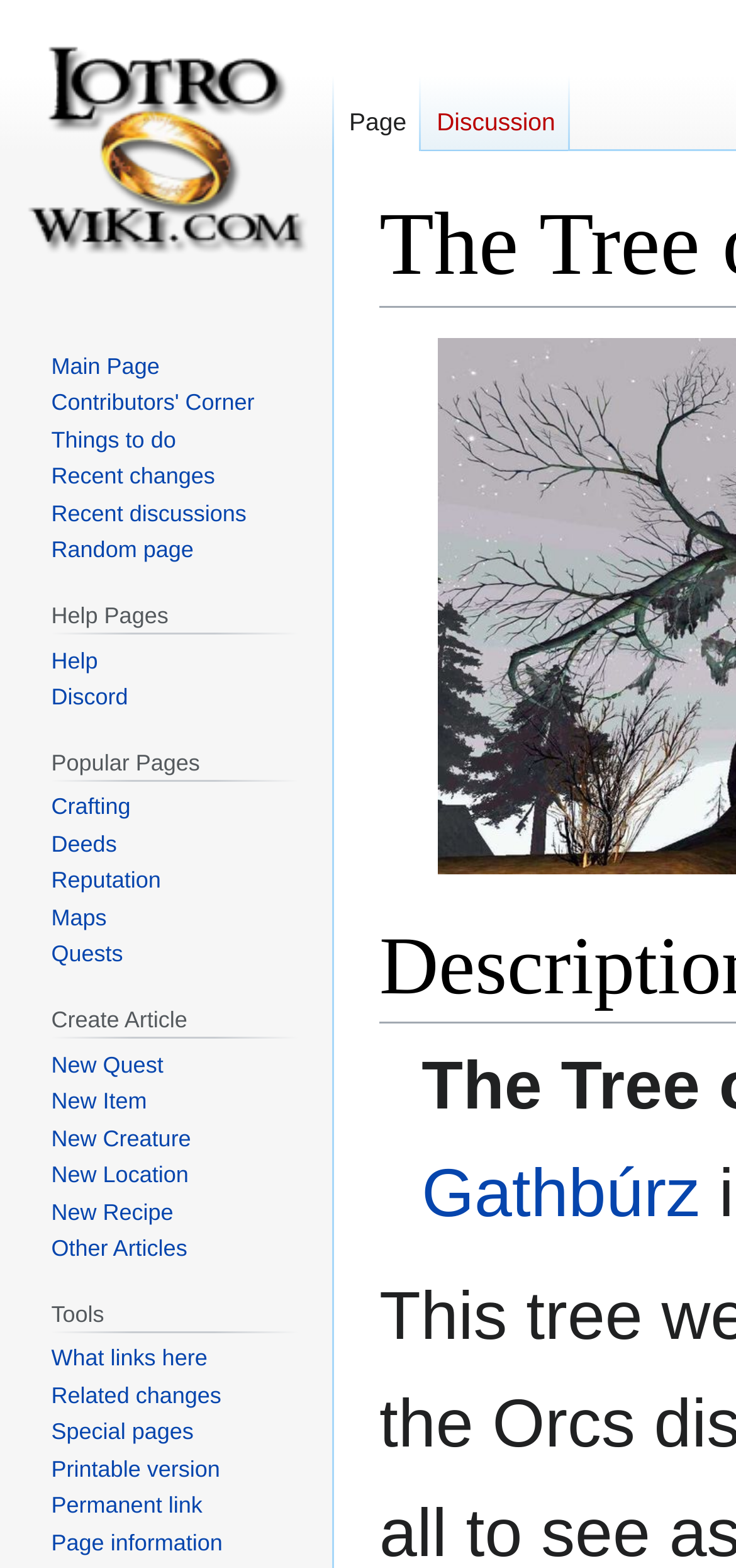Please find the bounding box coordinates of the clickable region needed to complete the following instruction: "Create a new quest". The bounding box coordinates must consist of four float numbers between 0 and 1, i.e., [left, top, right, bottom].

[0.07, 0.67, 0.222, 0.687]